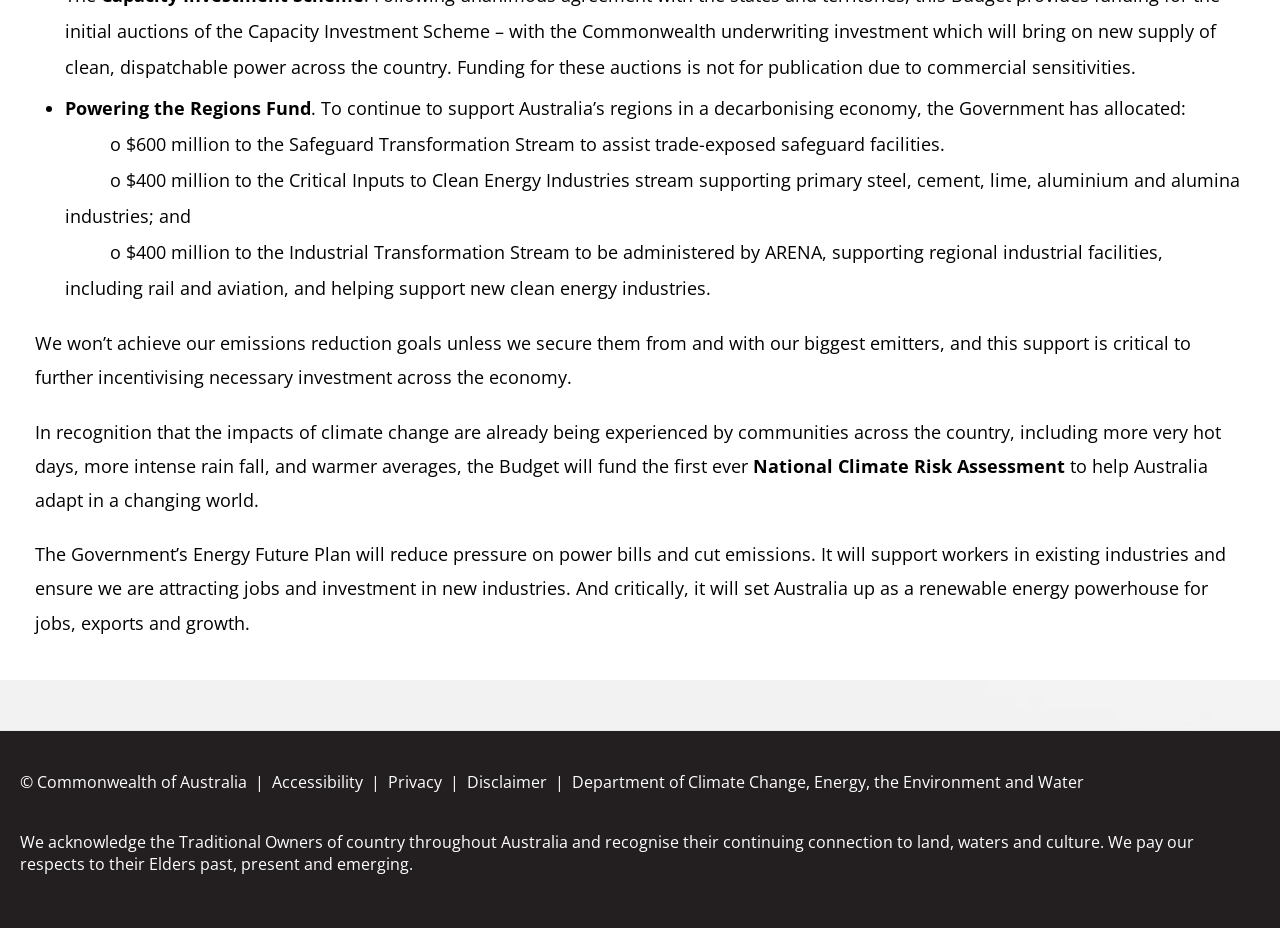What is the goal of the Government's Energy Future Plan?
Give a single word or phrase as your answer by examining the image.

Reduce pressure on power bills and cut emissions